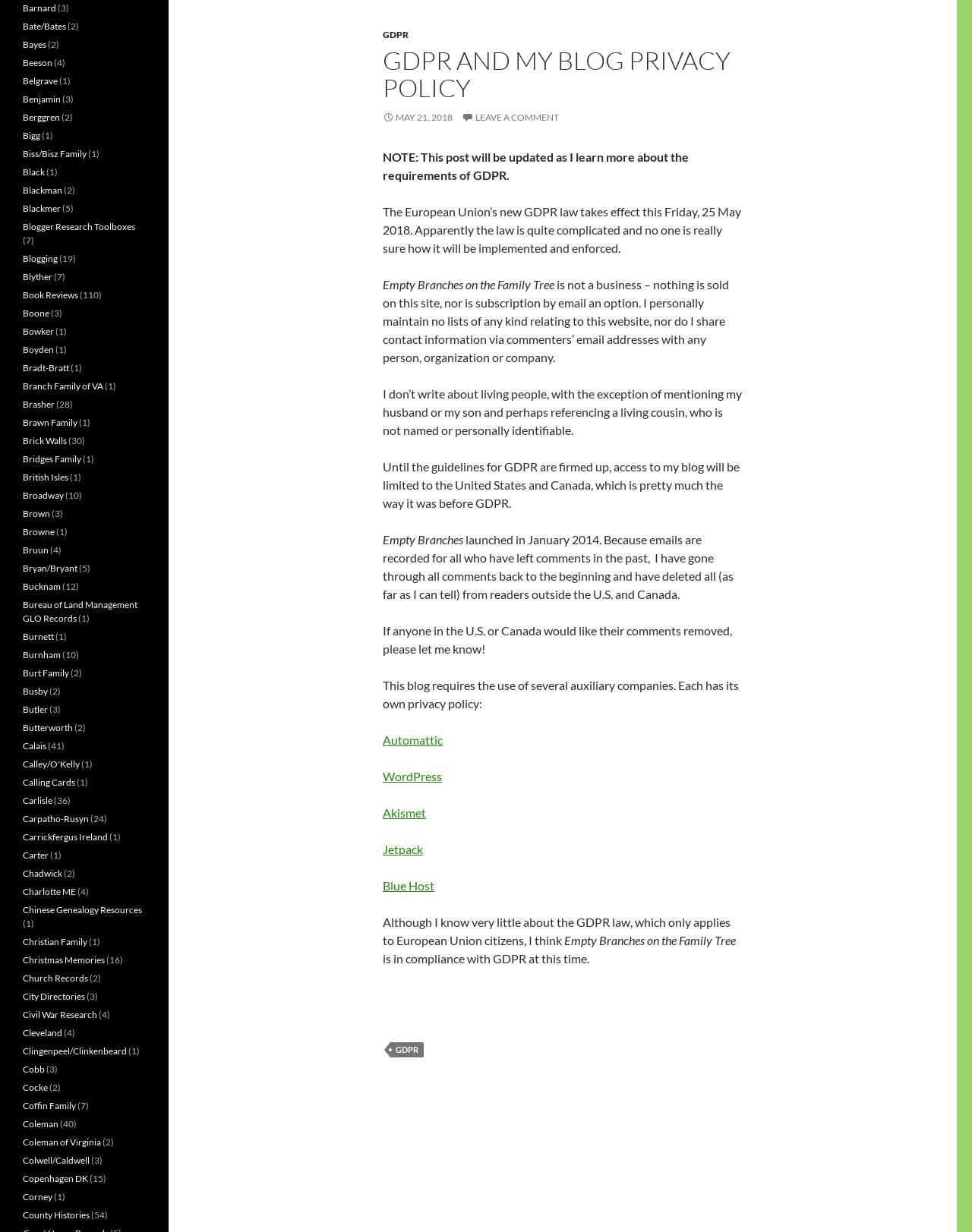What is the purpose of the blogger's action on comments?
Relying on the image, give a concise answer in one word or a brief phrase.

To comply with GDPR